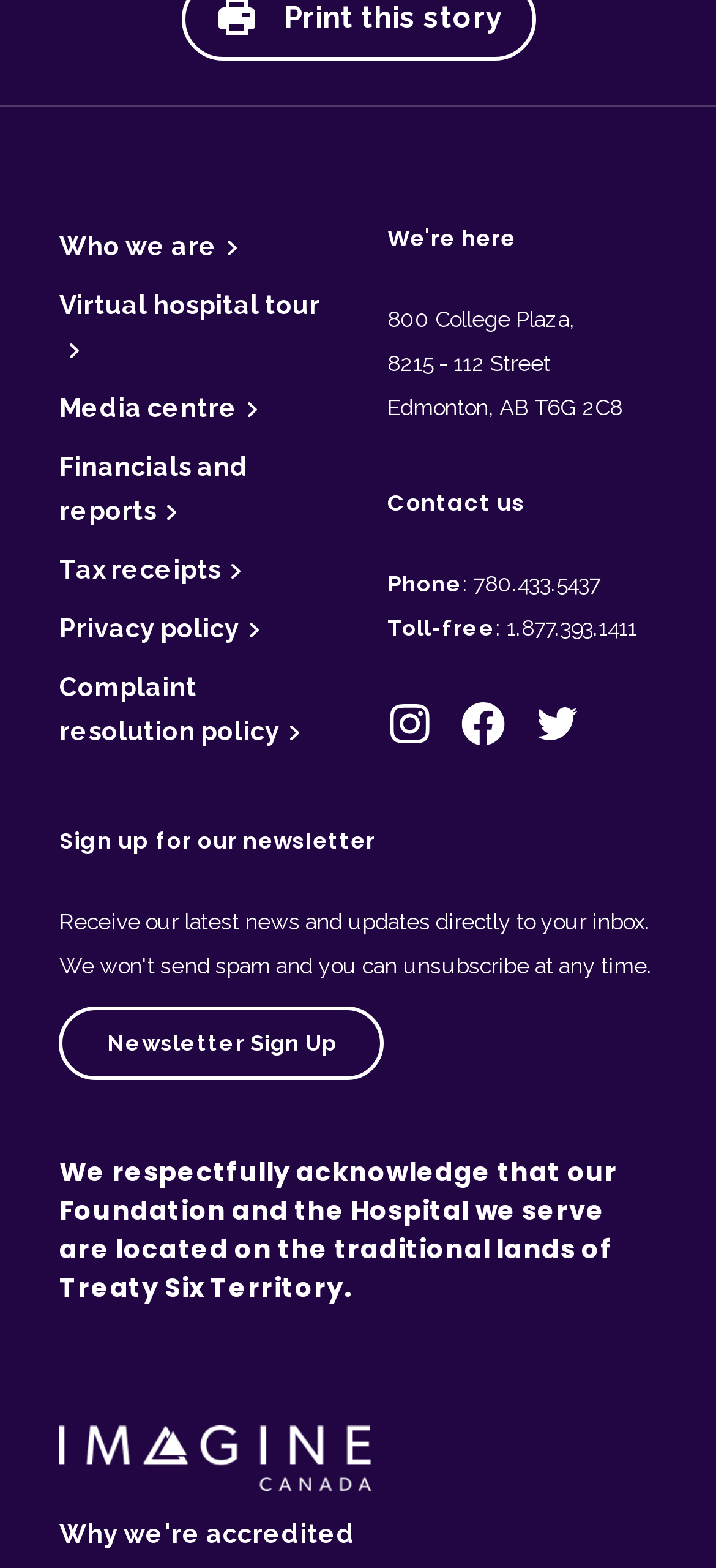Identify the bounding box of the UI element described as follows: "Media centre". Provide the coordinates as four float numbers in the range of 0 to 1 [left, top, right, bottom].

[0.083, 0.251, 0.36, 0.269]